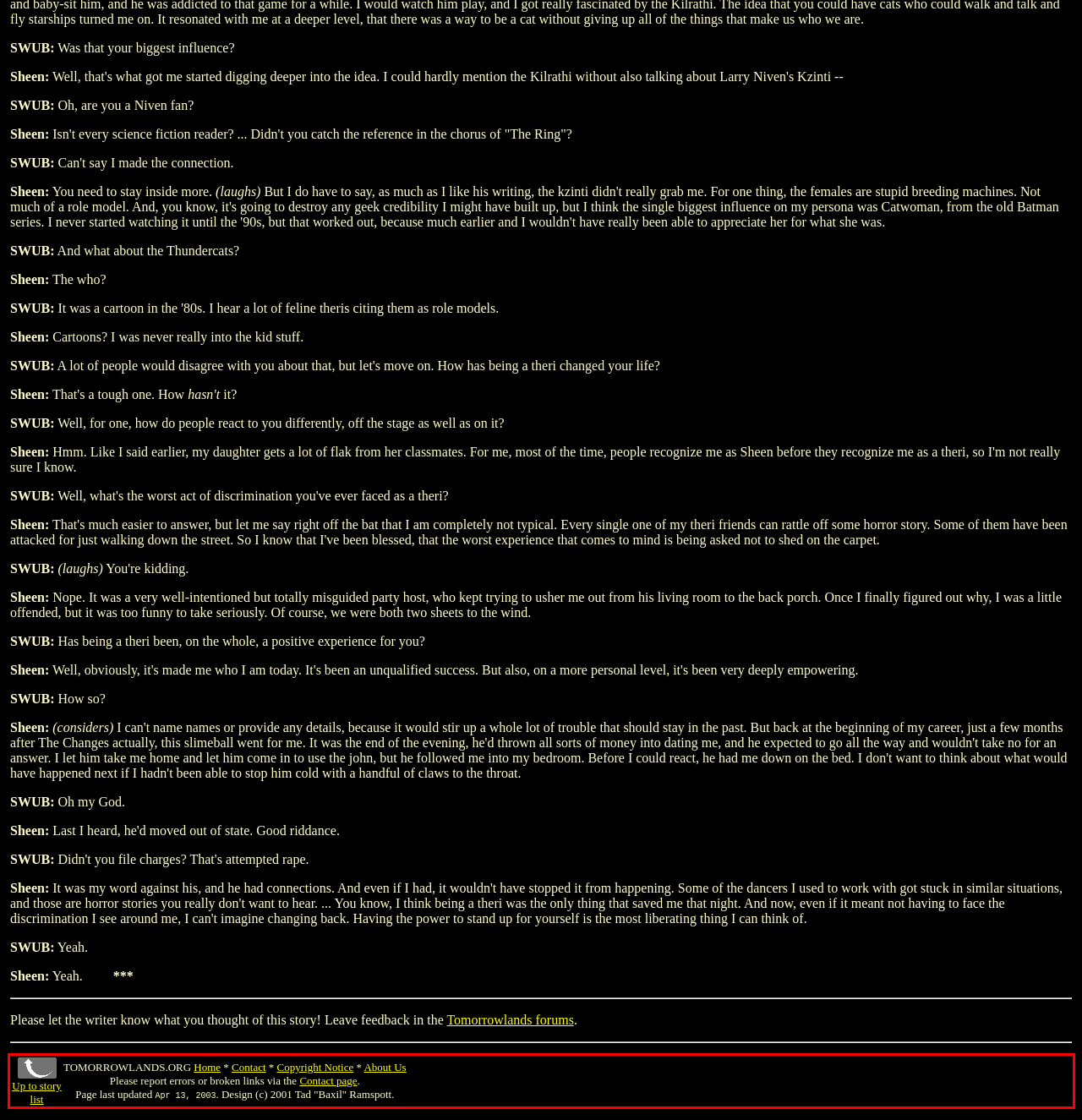Using the provided webpage screenshot, identify and read the text within the red rectangle bounding box.

Up to story list TOMORROWLANDS.ORG Home * Contact * Copyright Notice * About Us Please report errors or broken links via the Contact page. Page last updated Apr 13, 2003. Design (c) 2001 Tad "Baxil" Ramspott.